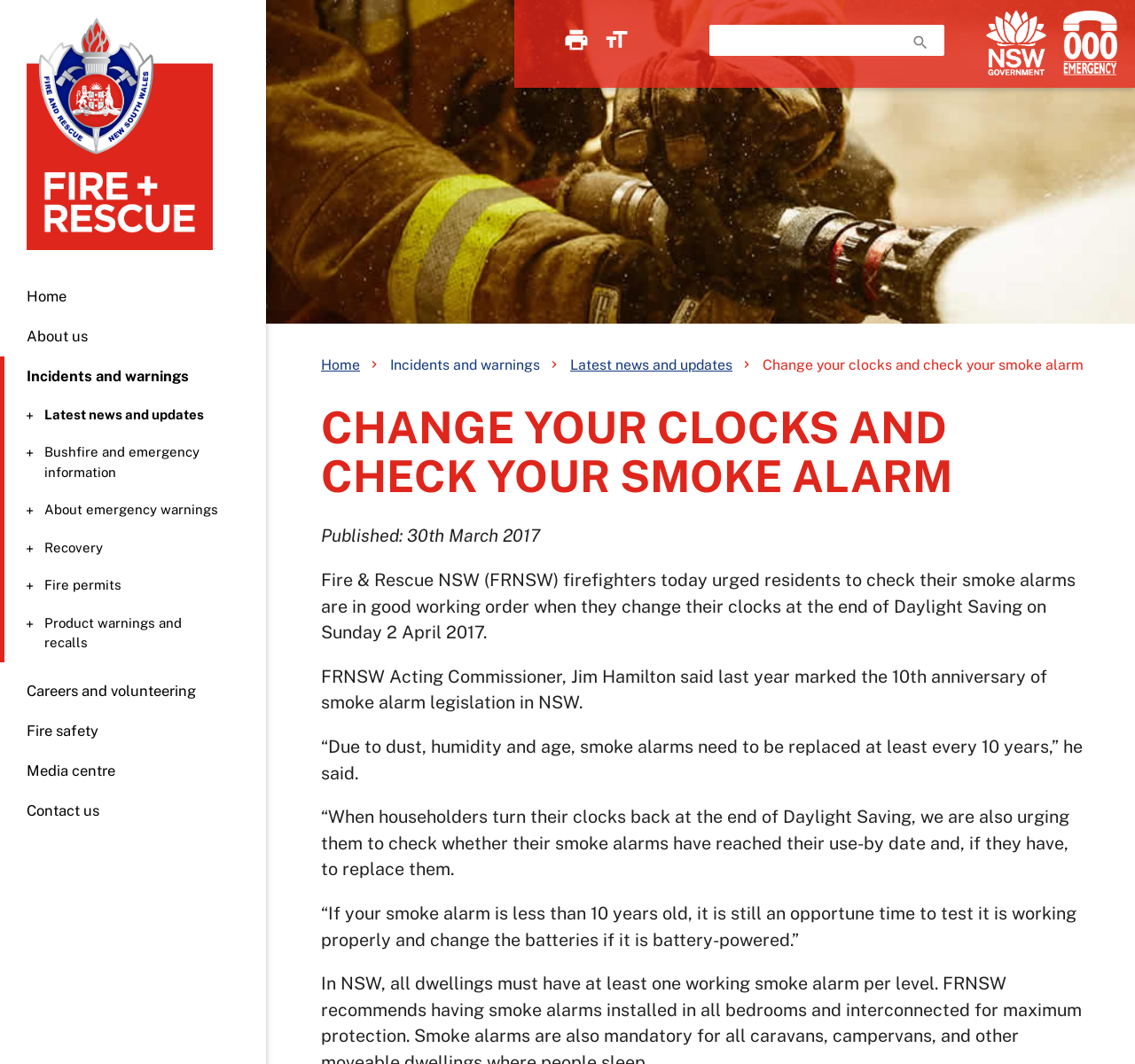Respond to the question below with a concise word or phrase:
What is the recommended action for battery-powered smoke alarms?

Change the batteries